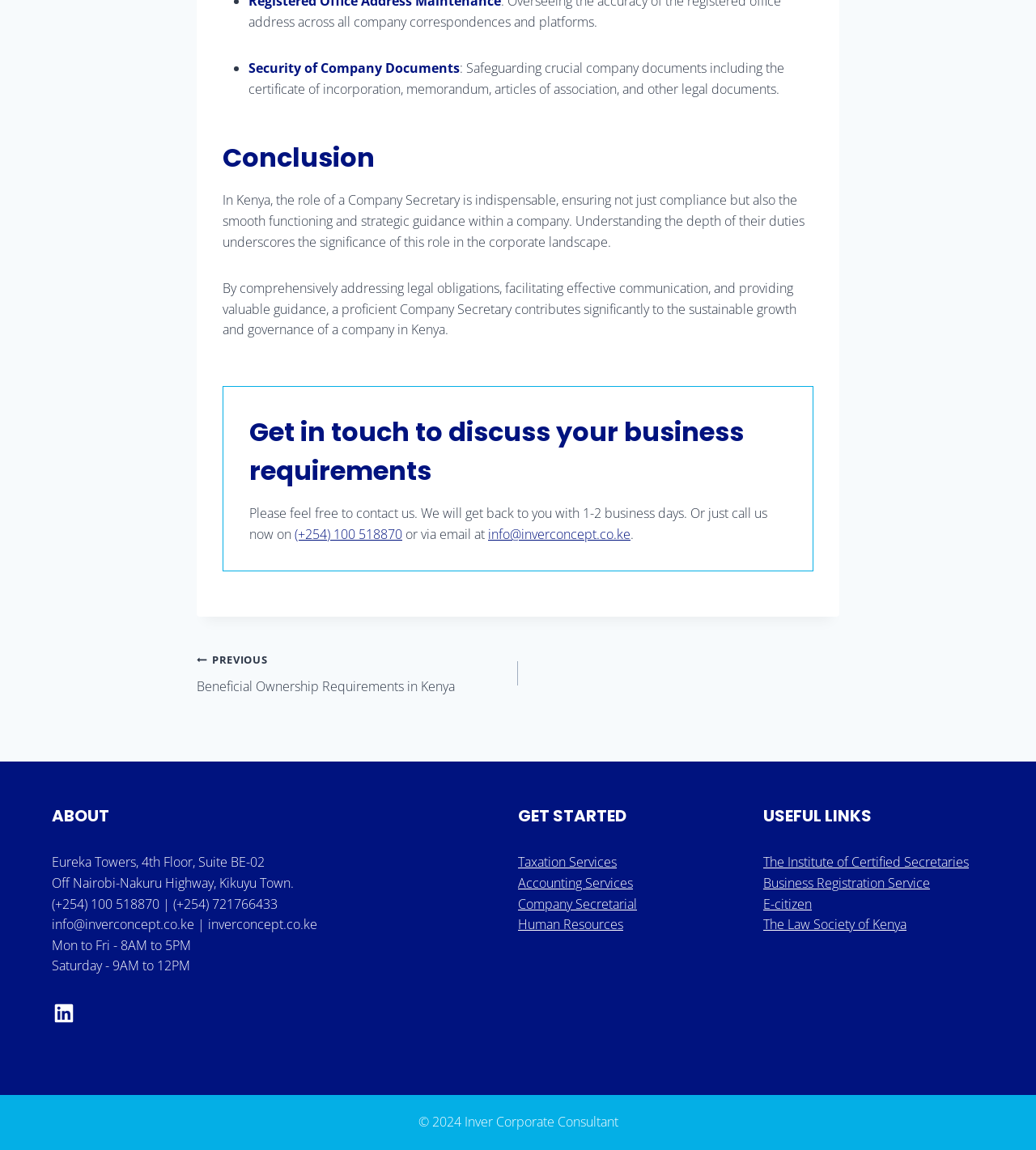Find the bounding box coordinates of the element's region that should be clicked in order to follow the given instruction: "Send an email to info@inverconcept.co.ke". The coordinates should consist of four float numbers between 0 and 1, i.e., [left, top, right, bottom].

[0.471, 0.456, 0.609, 0.472]